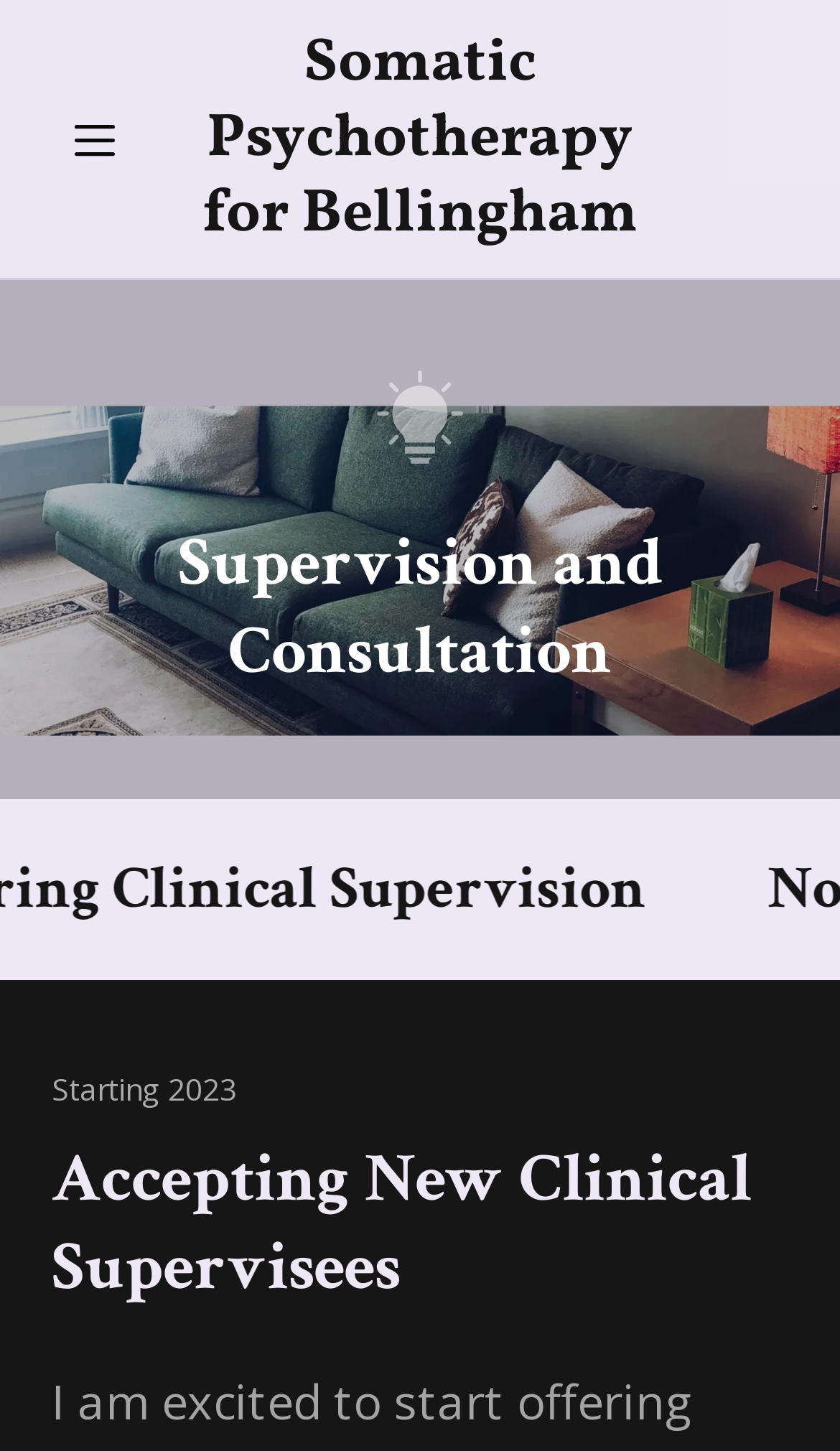Examine the screenshot and answer the question in as much detail as possible: What is the focus of the supervision mentioned on the webpage?

Based on the heading 'Supervision and Consultation' and the overall content of the webpage, I can infer that the supervision is focused on couples and individuals, likely in the context of somatic psychotherapy.